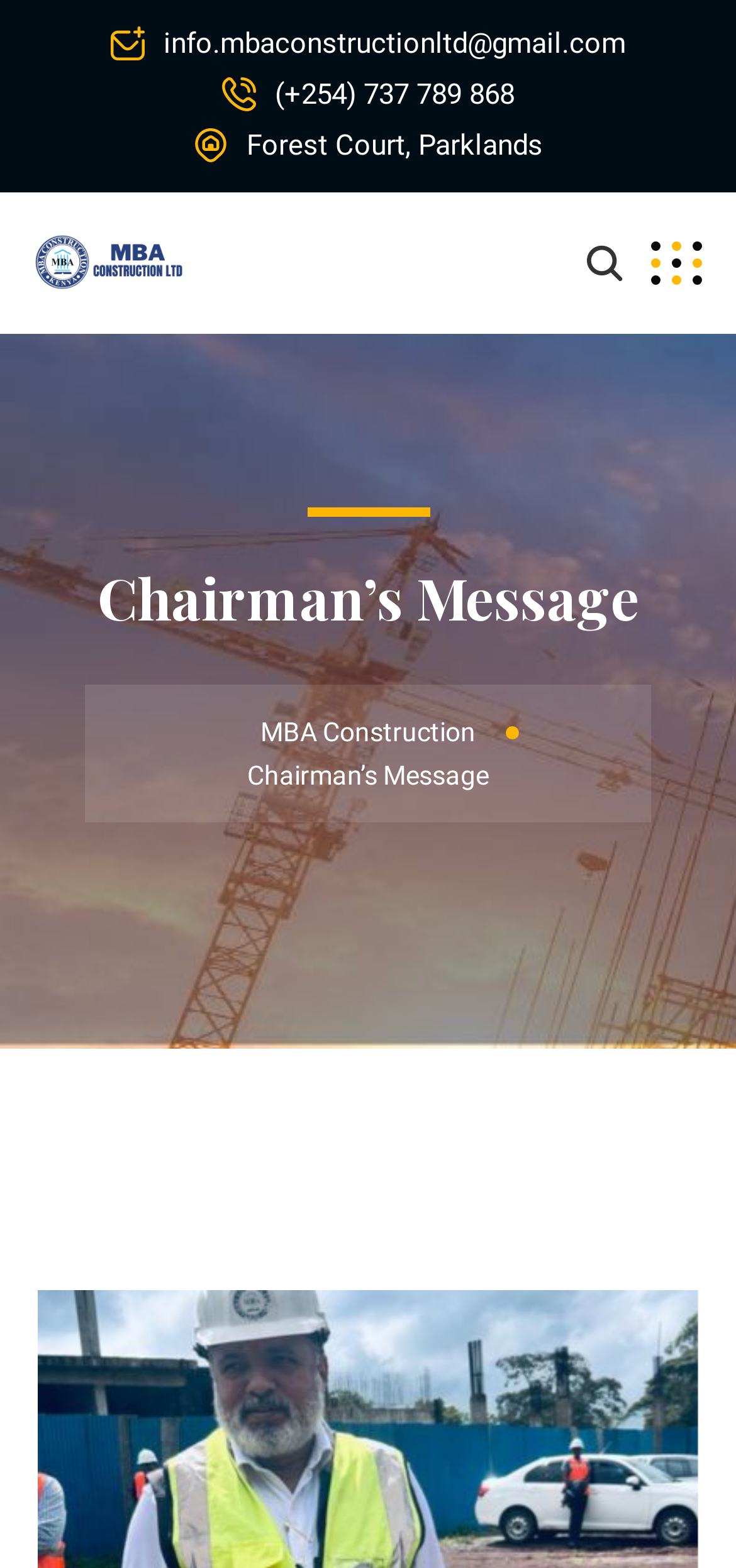Analyze the image and give a detailed response to the question:
What is the topic of the main heading on the page?

I found the topic of the main heading by looking at the heading element with the text 'Chairman’s Message' which is located at the middle of the page with a bounding box coordinate of [0.038, 0.358, 0.962, 0.413]. This heading is prominent and stands out on the page.